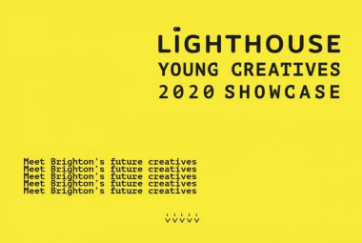Examine the image and give a thorough answer to the following question:
What is the purpose of the digital showcase?

According to the caption, the digital showcase is aimed at promoting the next generation of creatives from Brighton, which implies that its primary purpose is to provide a platform for emerging artists to showcase their work and gain recognition.